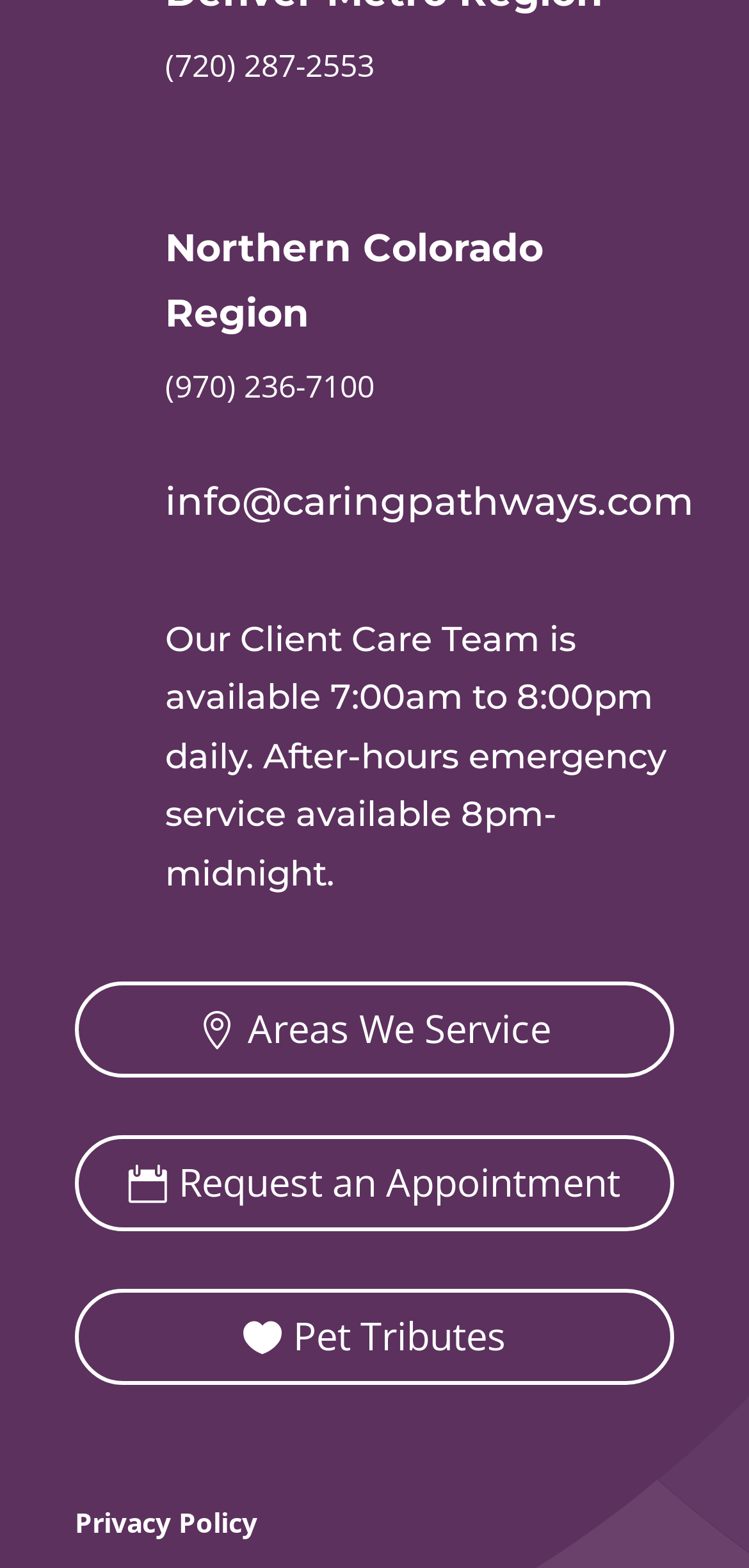Show the bounding box coordinates for the HTML element as described: "Request an Appointment".

[0.1, 0.723, 0.9, 0.784]